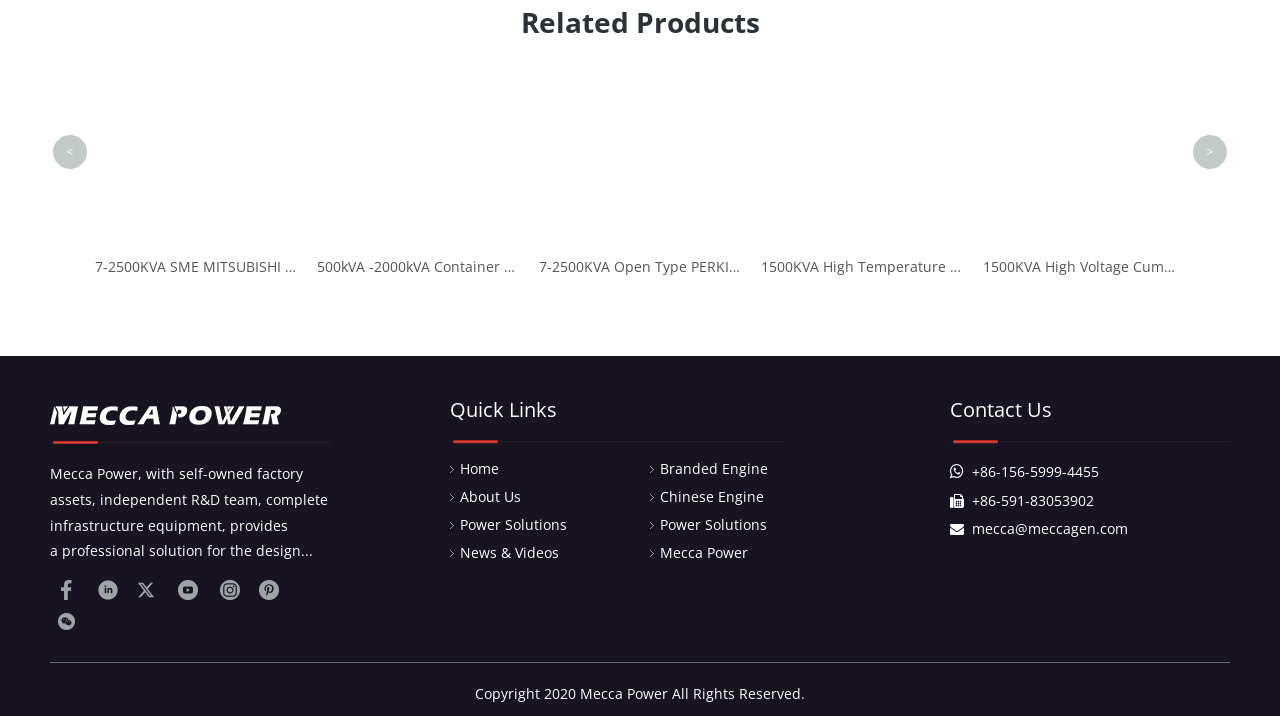How many social media links are there?
Answer with a single word or phrase, using the screenshot for reference.

6